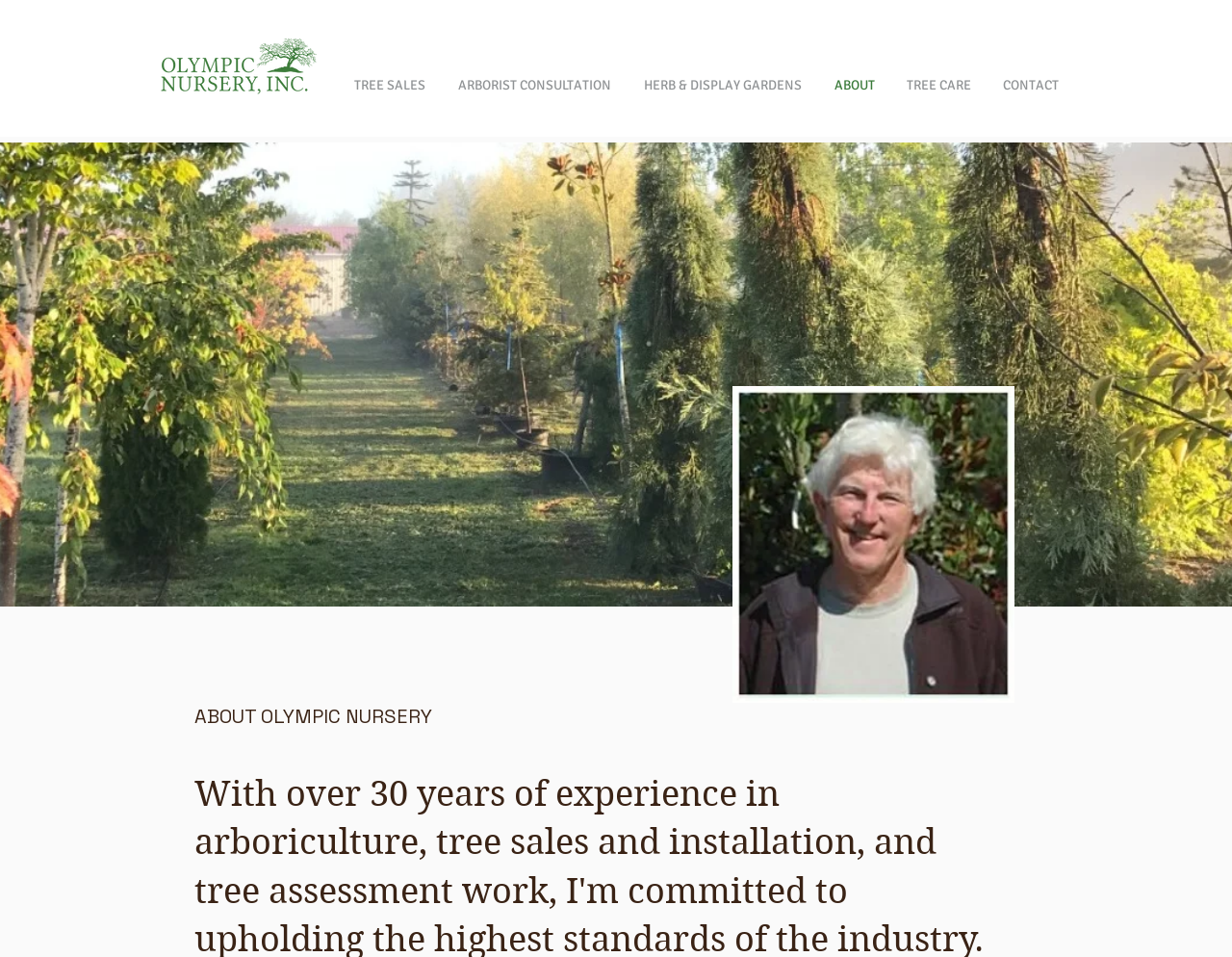How many elements are directly under the root element?
Based on the image, give a concise answer in the form of a single word or short phrase.

2